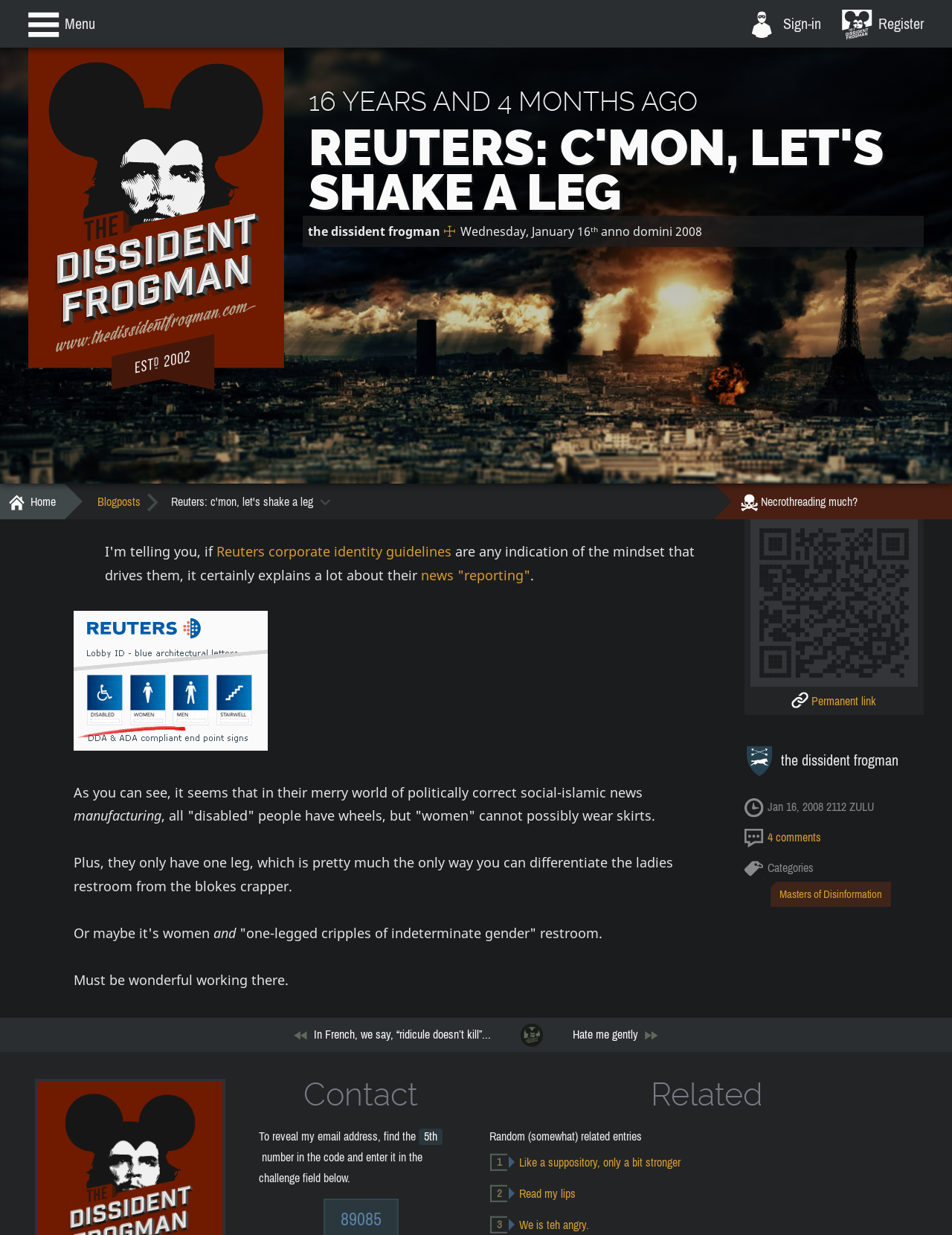Please give a one-word or short phrase response to the following question: 
What is the category of the blog post?

Masters of Disinformation